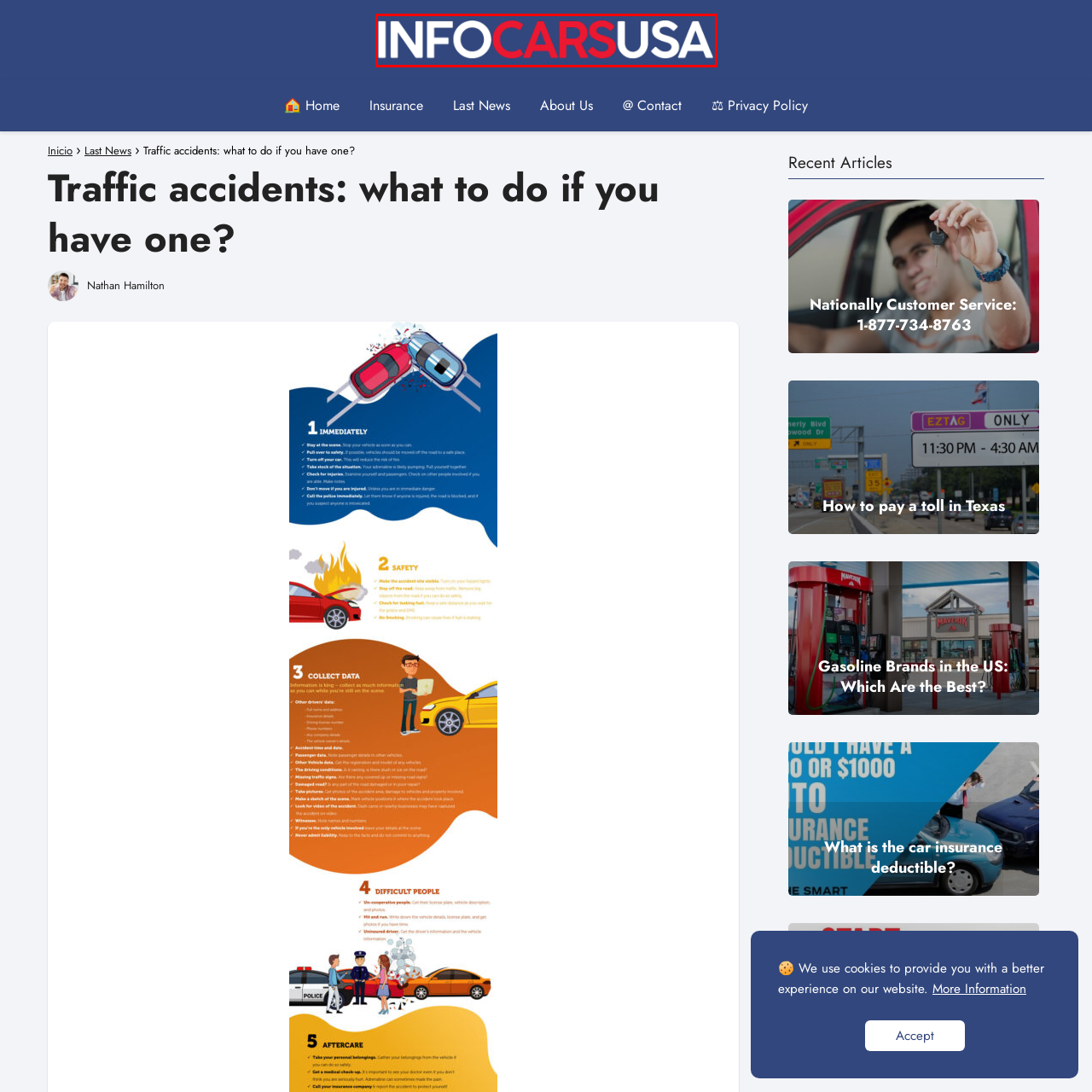What is the font style of the text 'INFOCARSUSA'?
Please examine the image within the red bounding box and provide a comprehensive answer based on the visual details you observe.

The caption describes the font style of the text 'INFOCARSUSA' as bold and modern, indicating a clean and contemporary design.